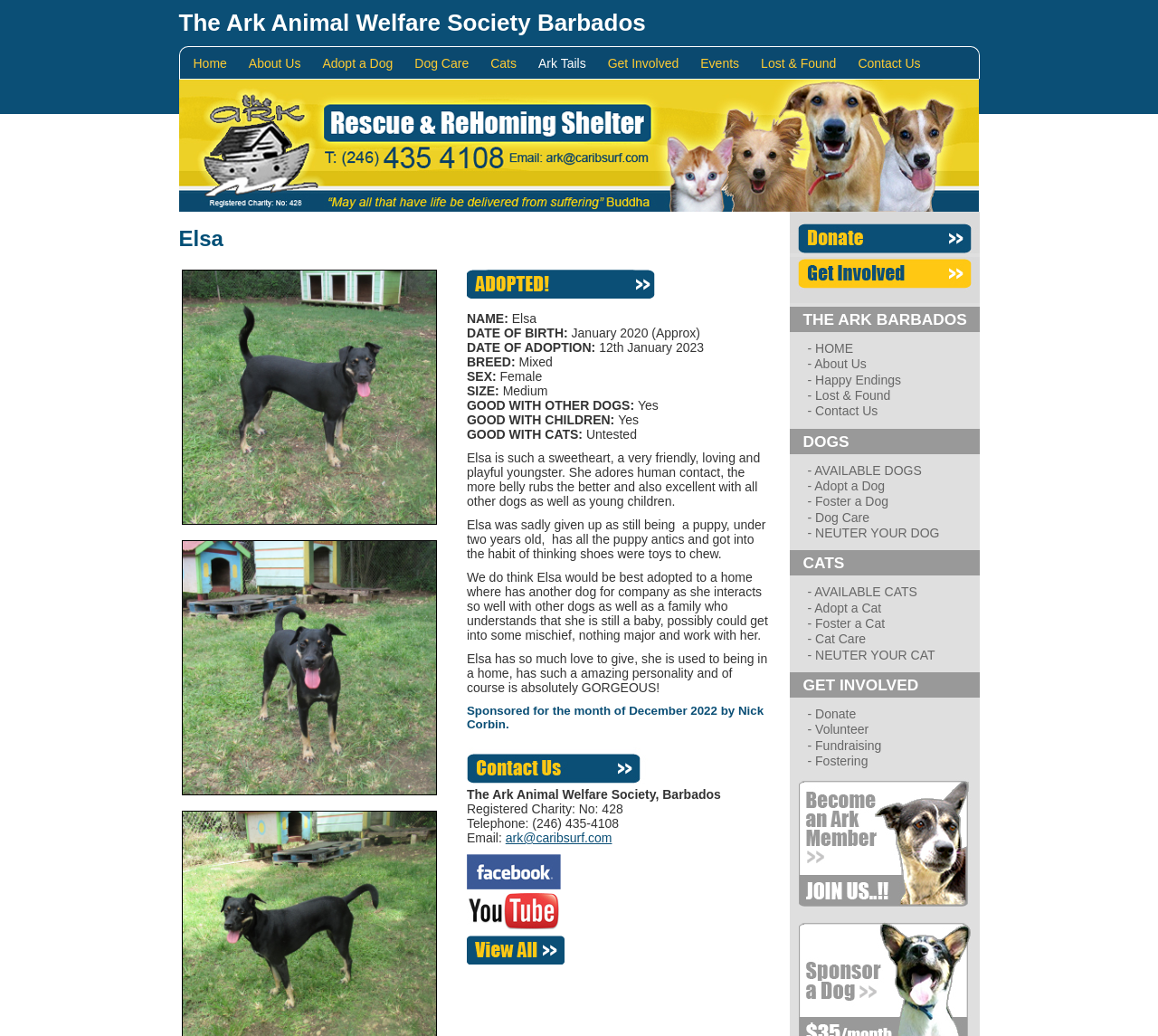What is the name of the dog featured on this page?
Please respond to the question thoroughly and include all relevant details.

The webpage has a section dedicated to a dog, and the heading 'Elsa' is displayed prominently, indicating that Elsa is the name of the dog featured on this page.